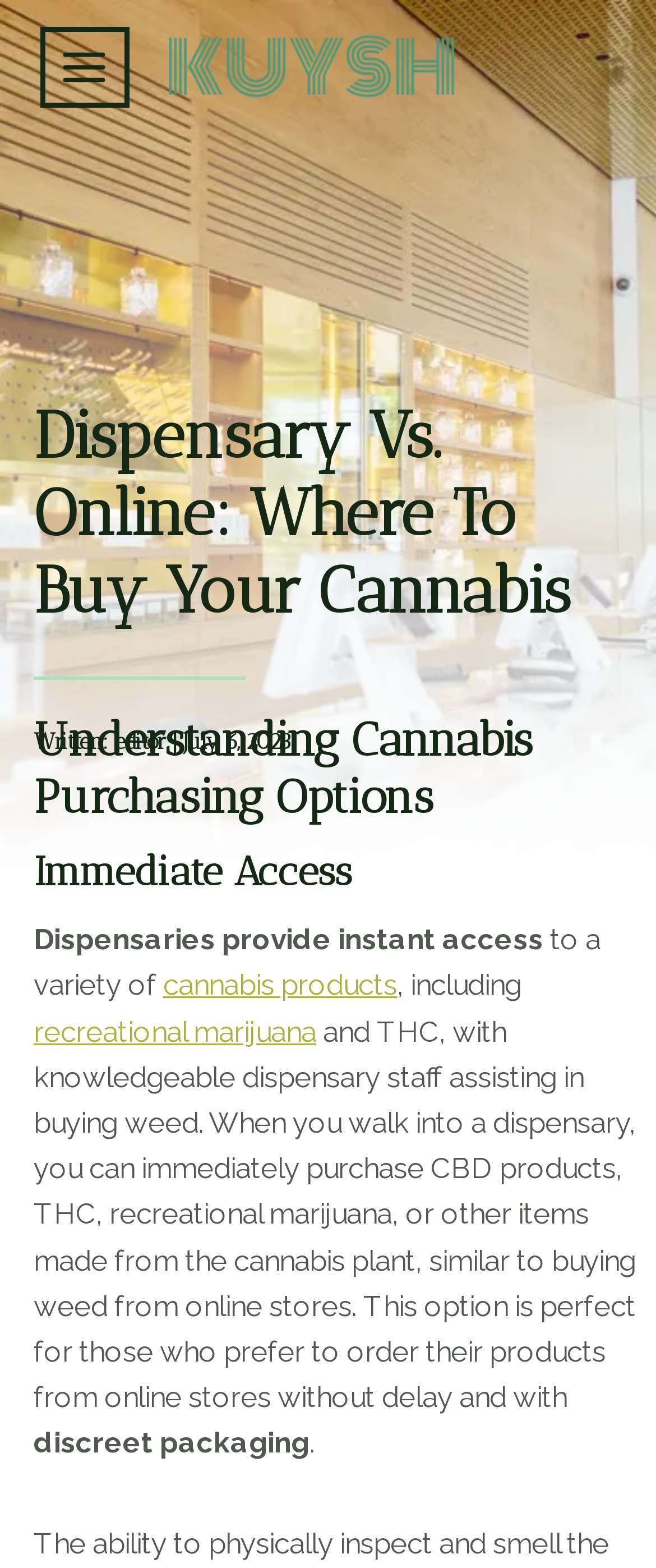Who wrote the article on the webpage?
Based on the image, provide your answer in one word or phrase.

editor